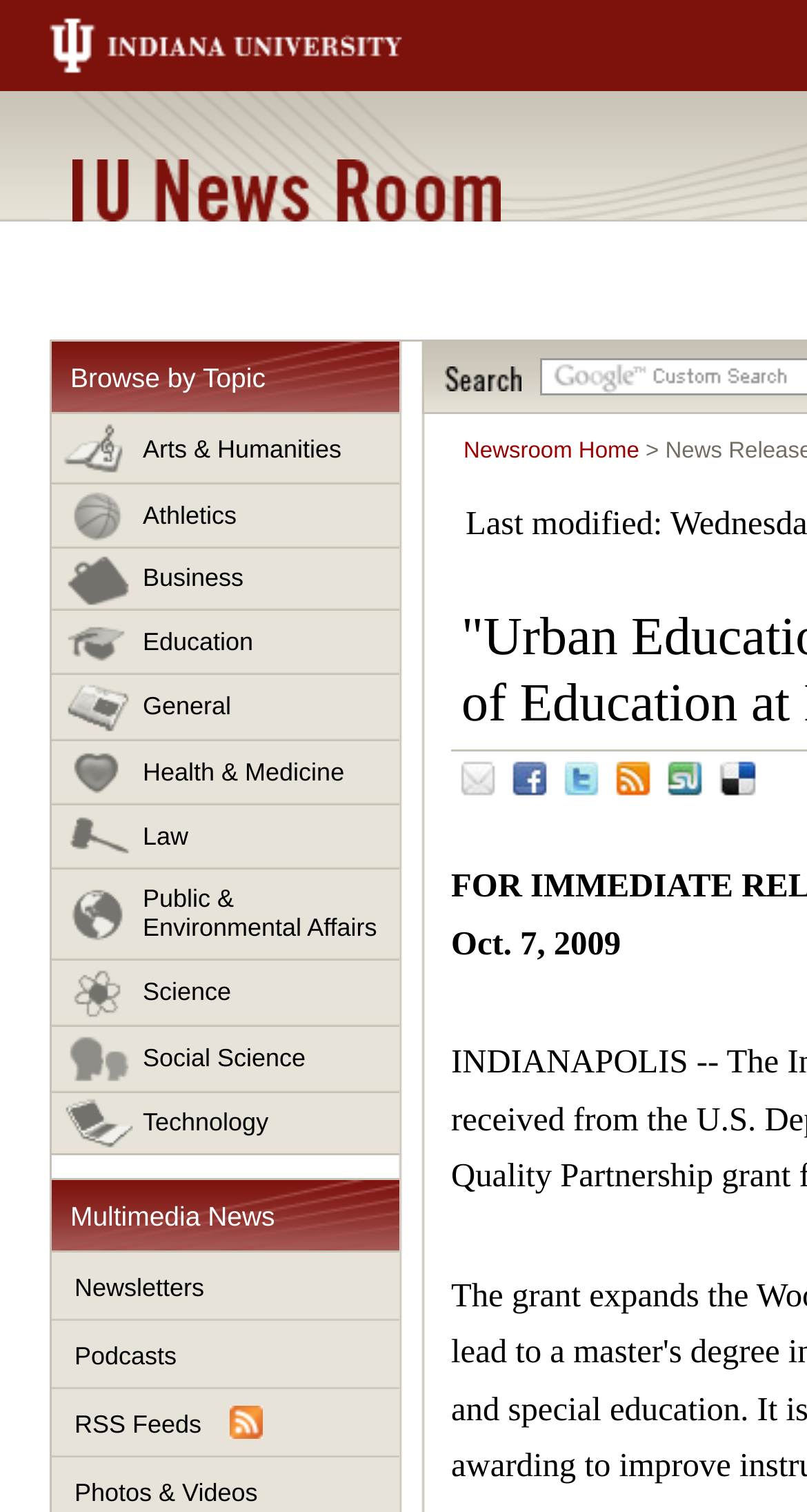Offer a comprehensive description of the webpage’s content and structure.

The webpage appears to be a news article from the Indiana University News Room. At the top, there is a heading "Urban Education Excellence" project for School of Education at IUPUI earns federal grant, which is the title of the article. Below the title, there are two links: "Indiana University" and "IU News Room". 

On the left side of the page, there is a section with a heading "Browse by Topic", which contains 10 links to different topics such as "Arts & Humanities", "Athletics", "Business", and so on. 

Below the "Browse by Topic" section, there is another section with a heading "Multimedia News", which contains three links: "Newsletters", "Podcasts", and "RSS Feeds". 

On the right side of the page, there is a search bar with a heading "Search". Below the search bar, there is a link "Newsroom Home". 

At the bottom of the page, there are five social media links: "Email", "Facebook", "Twitter", "Newsfeeds", and "StumbleUpon". 

Finally, there is a date "Oct. 7, 2009" at the bottom of the page, which is likely the publication date of the article.